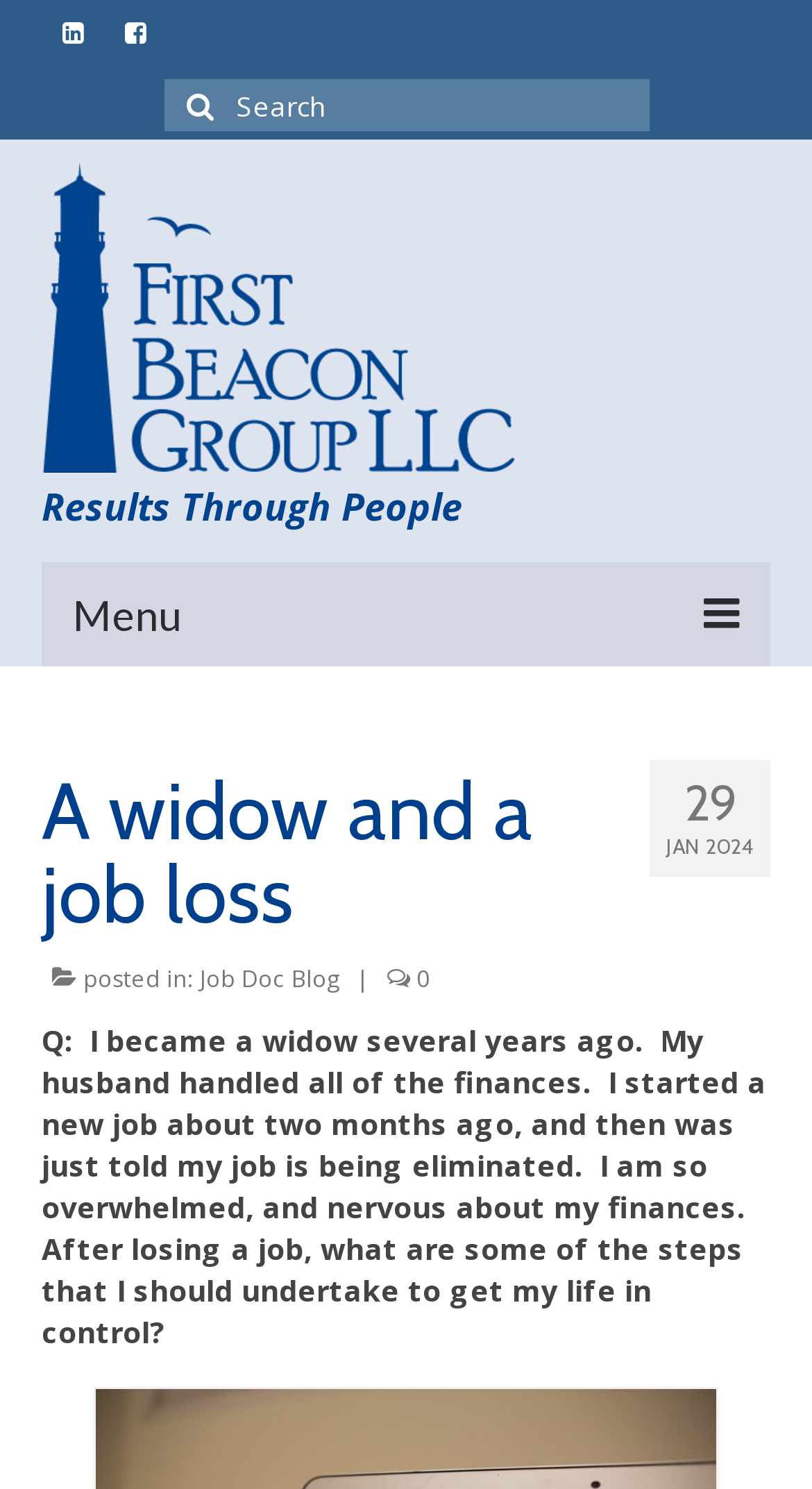Please specify the bounding box coordinates of the clickable region to carry out the following instruction: "Read the Job Doc Blog". The coordinates should be four float numbers between 0 and 1, in the format [left, top, right, bottom].

[0.246, 0.646, 0.418, 0.667]